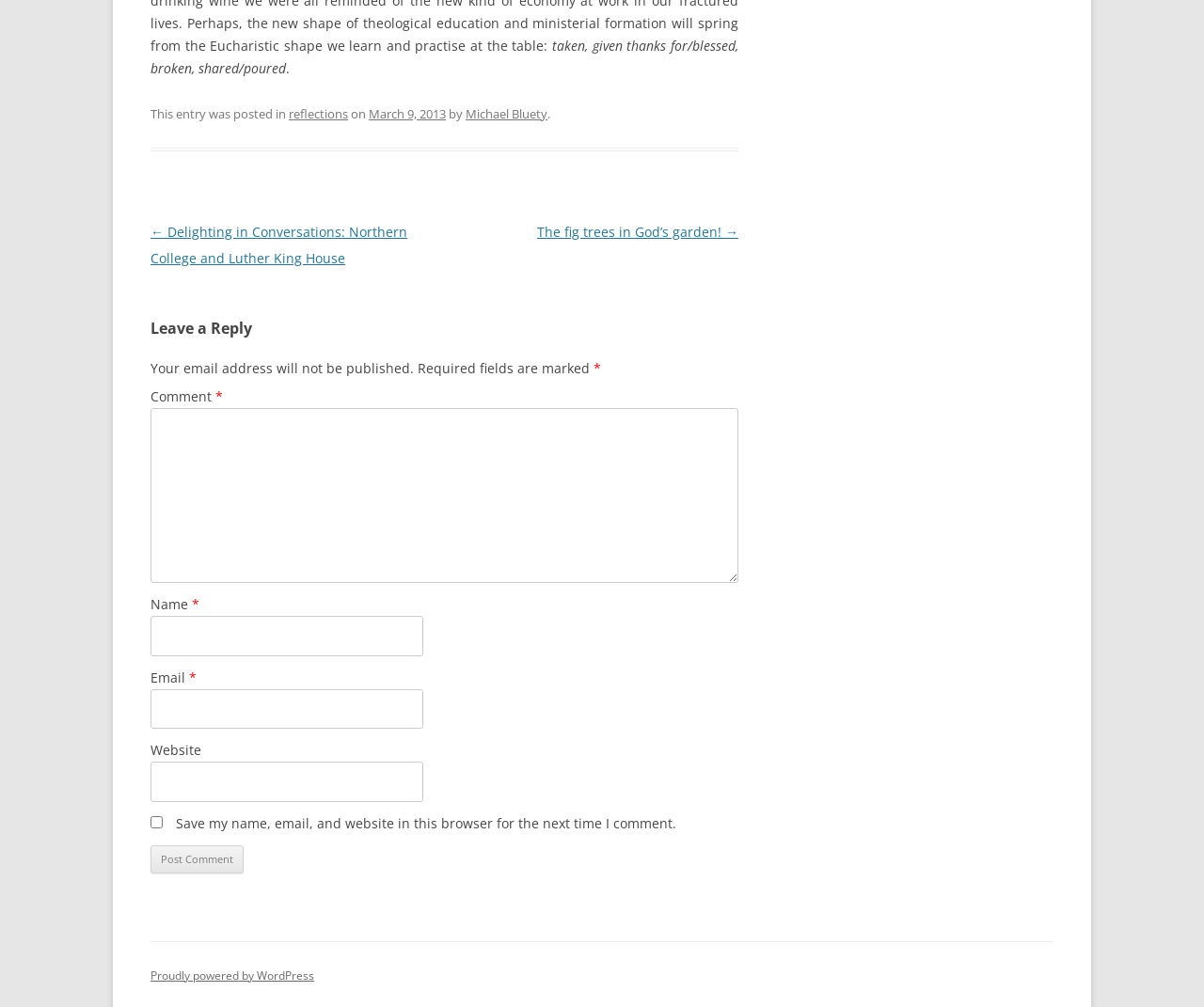Who is the author of this post?
From the image, provide a succinct answer in one word or a short phrase.

Michael Bluety